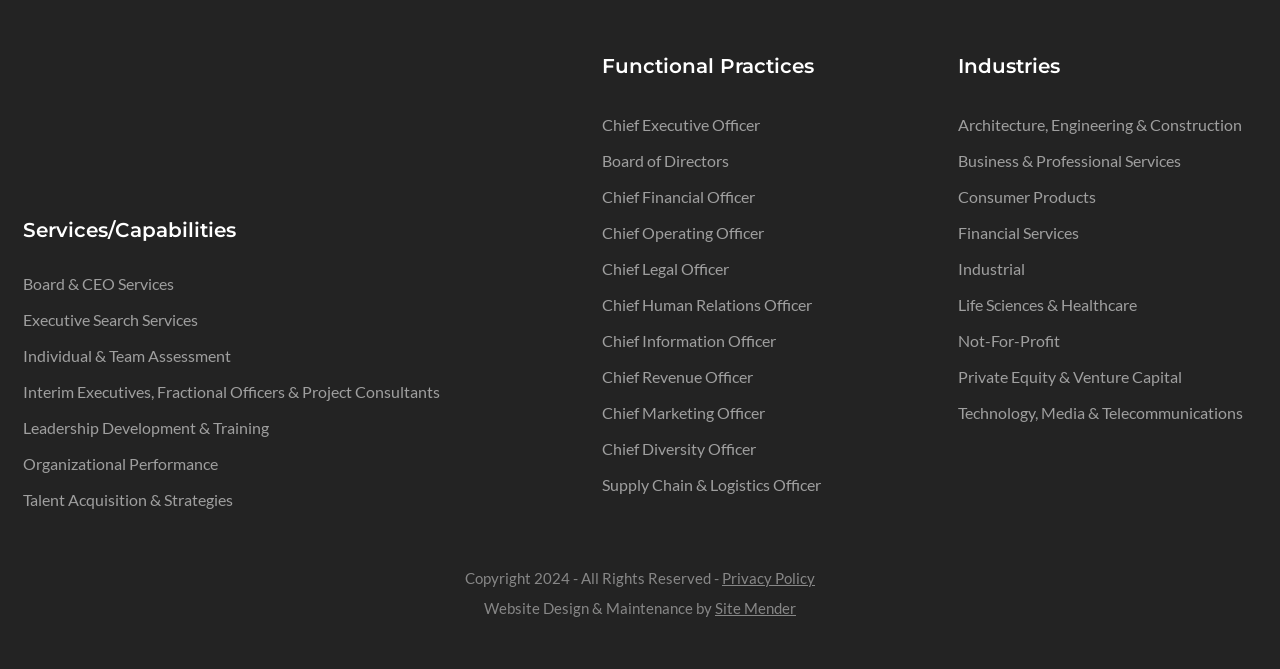Find the bounding box of the UI element described as follows: "Chief Financial Officer".

[0.47, 0.279, 0.589, 0.308]